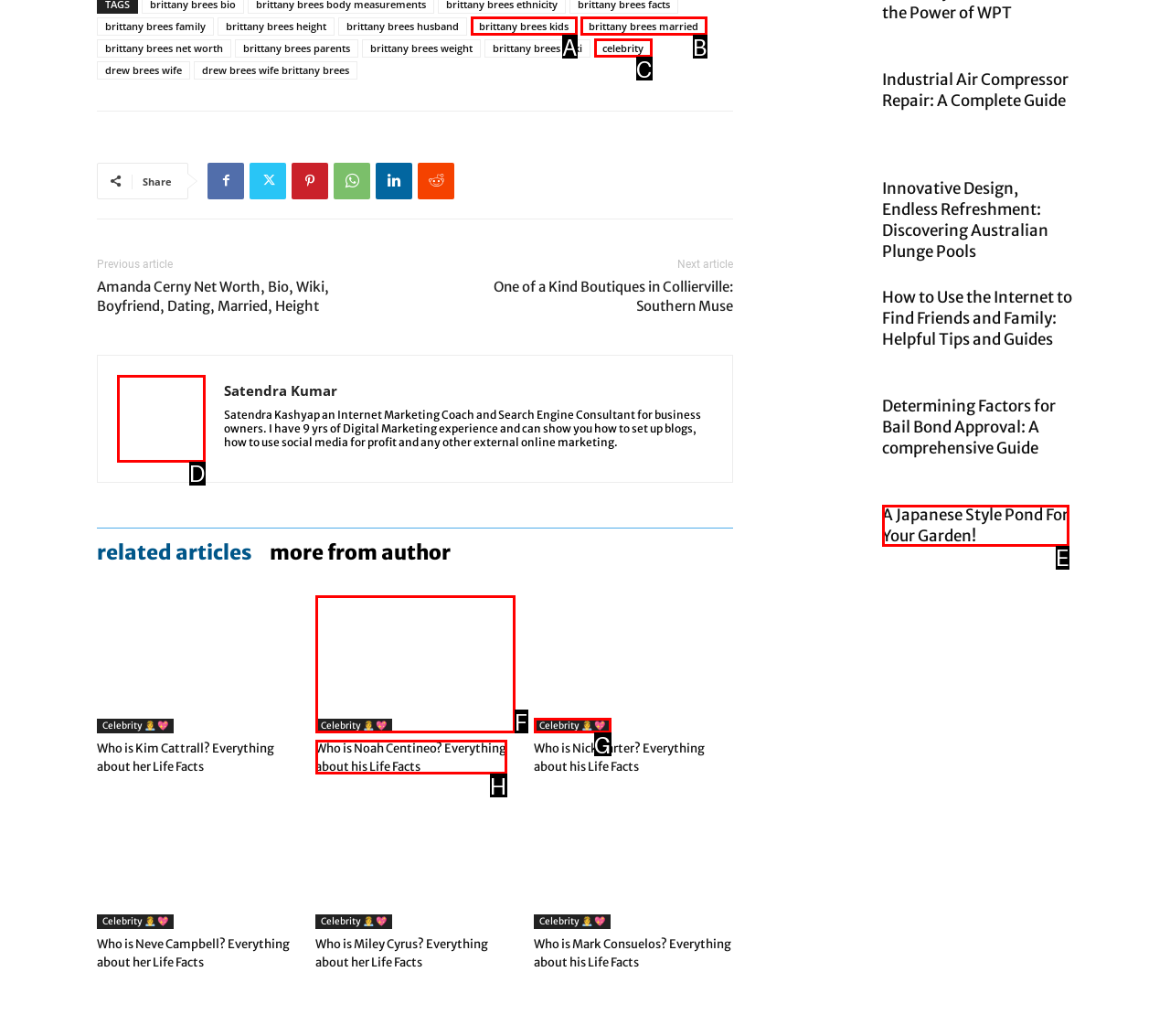From the available options, which lettered element should I click to complete this task: View the image of Satendra Kumar?

D